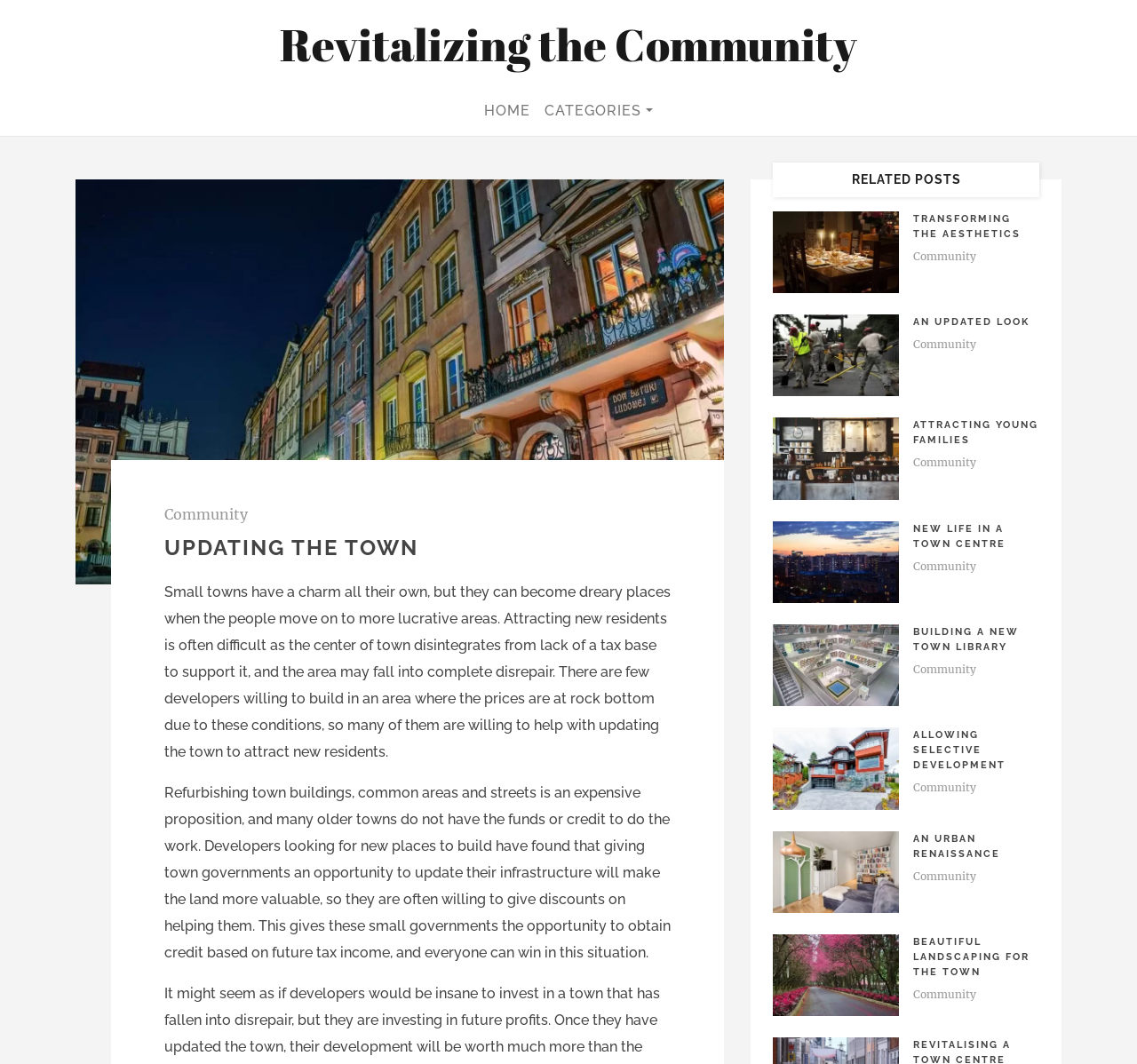Determine the bounding box coordinates of the element's region needed to click to follow the instruction: "Click on the 'TRANSFORMING THE AESTHETICS' link". Provide these coordinates as four float numbers between 0 and 1, formatted as [left, top, right, bottom].

[0.803, 0.2, 0.898, 0.225]